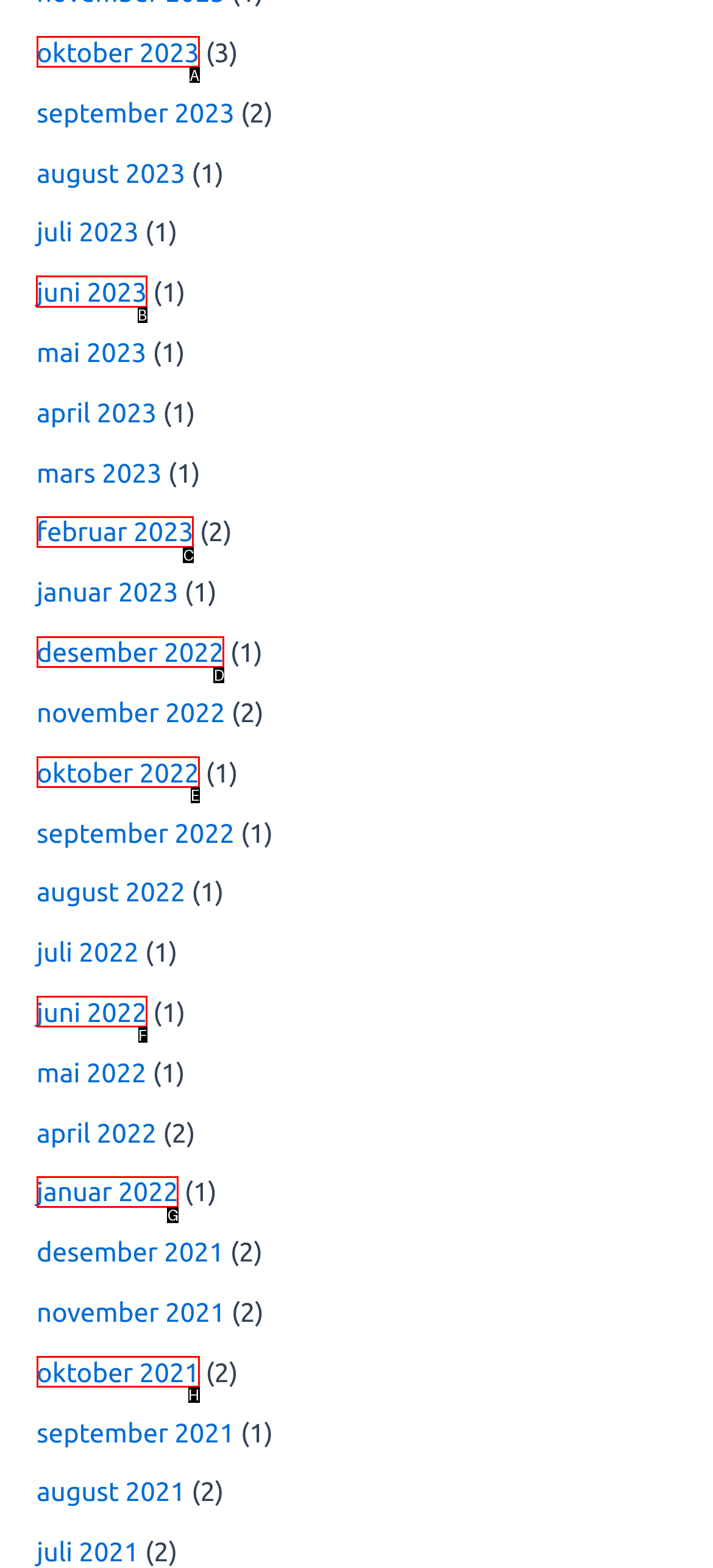Point out which UI element to click to complete this task: access juni 2023
Answer with the letter corresponding to the right option from the available choices.

B